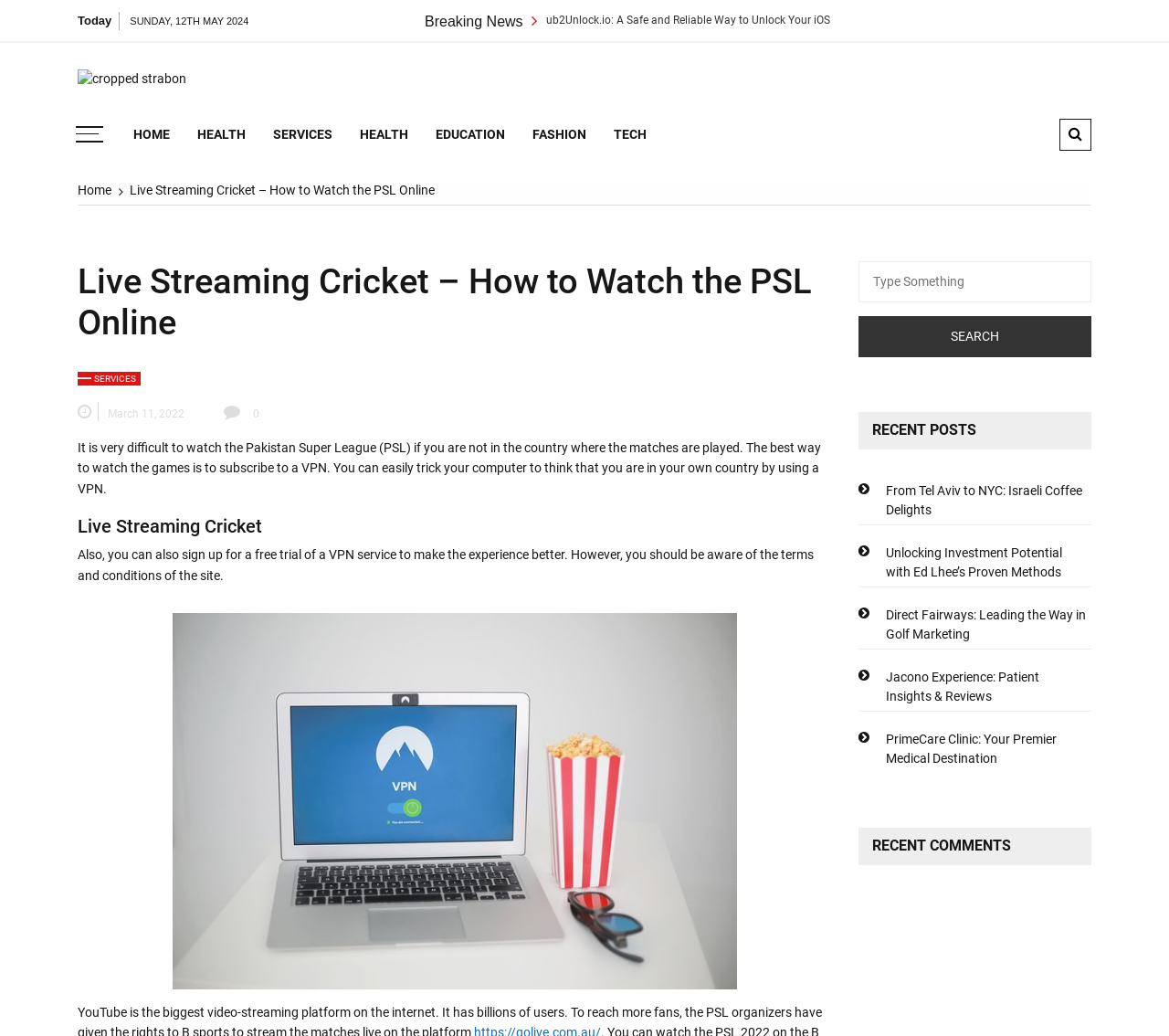What is the purpose of using a VPN according to the webpage?
Please give a detailed and thorough answer to the question, covering all relevant points.

According to the webpage, a VPN can be used to trick a computer into thinking it is in a different country, allowing users to watch the Pakistan Super League (PSL) even if they are not in the country where the matches are played.